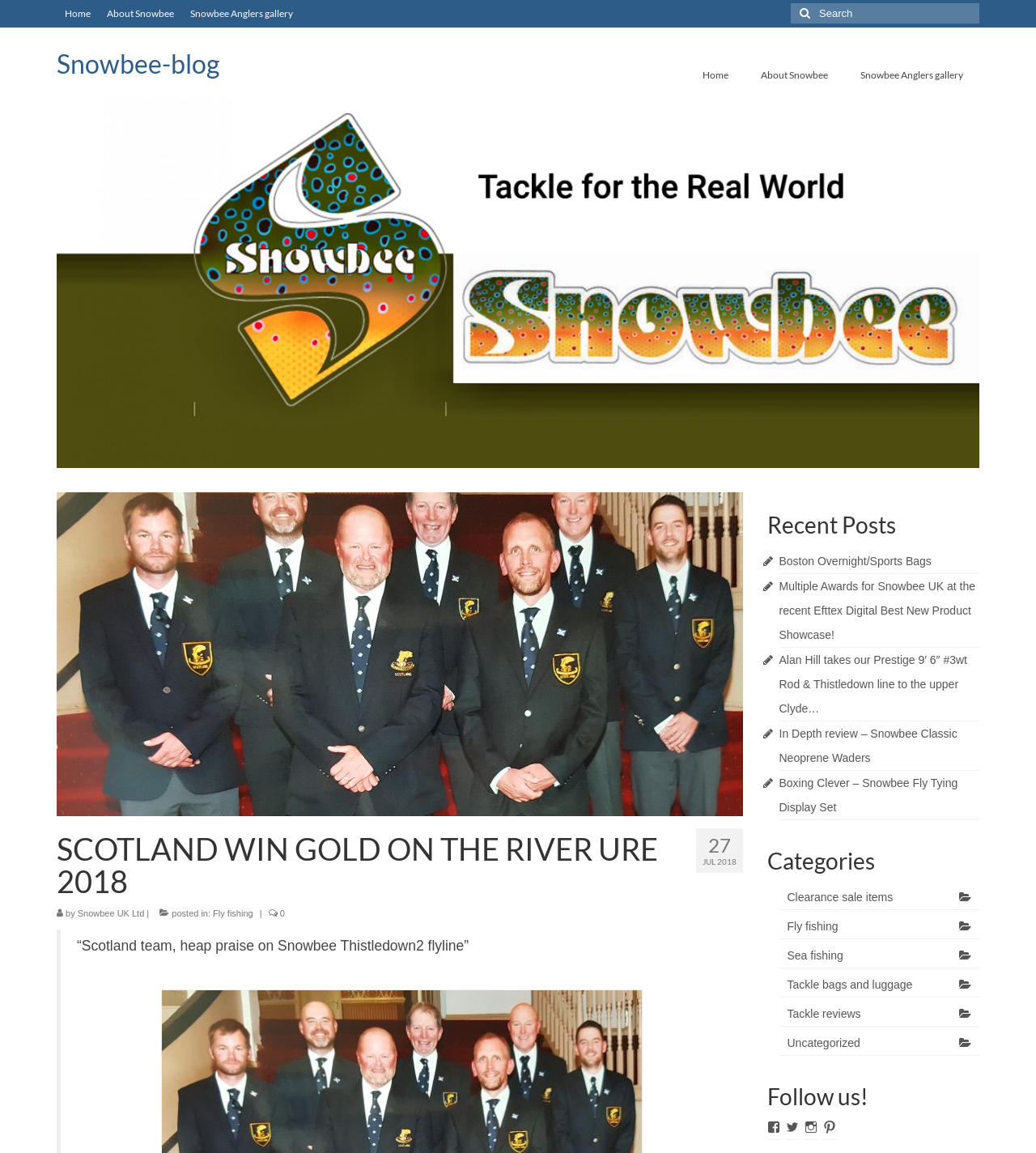What is the name of the blog?
Look at the image and respond with a one-word or short phrase answer.

Snowbee-blog